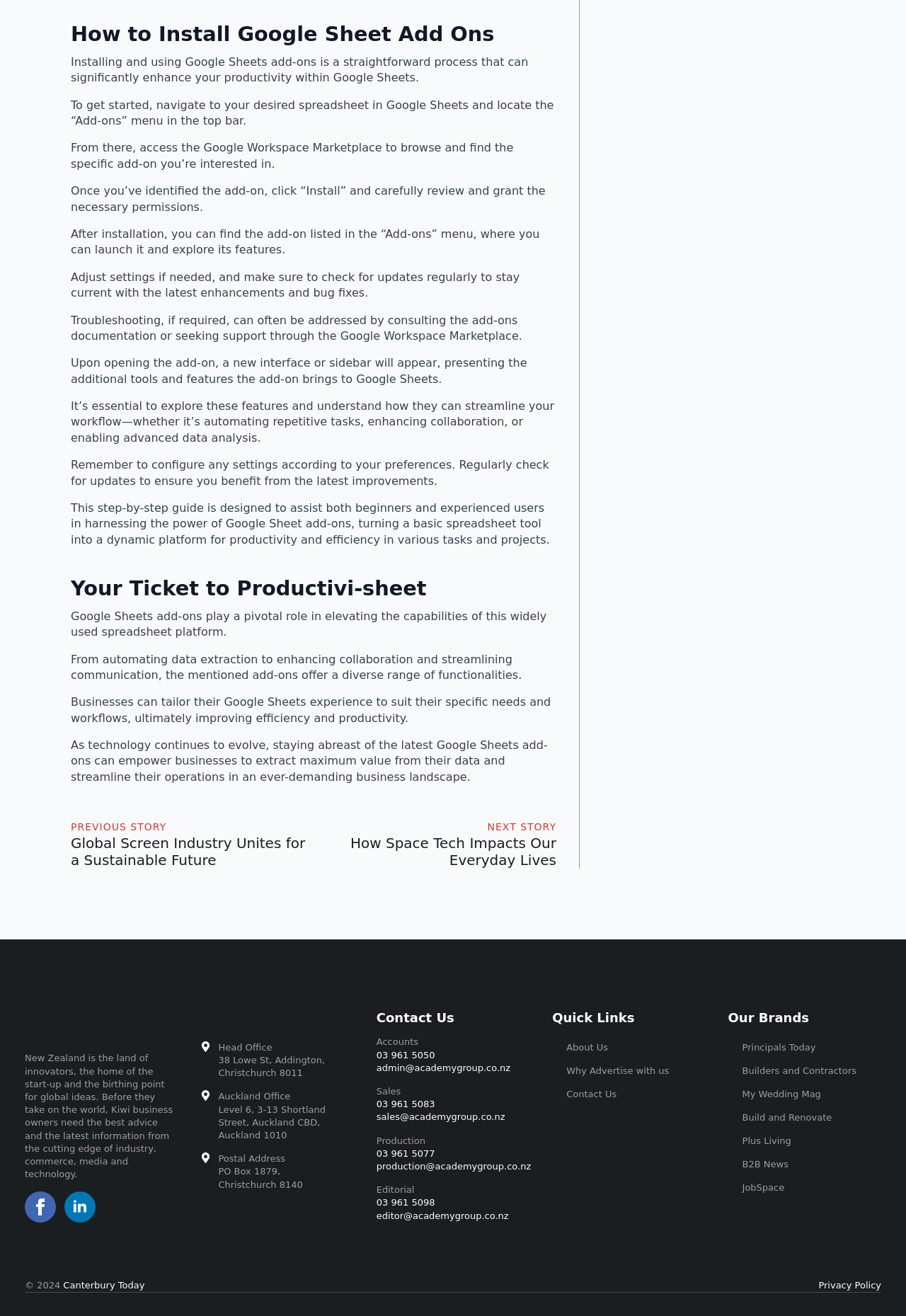Utilize the details in the image to give a detailed response to the question: What is the name of the publication?

The webpage has a footer section that mentions 'Canterbury Today' as the publication name, along with a copyright notice and other links.